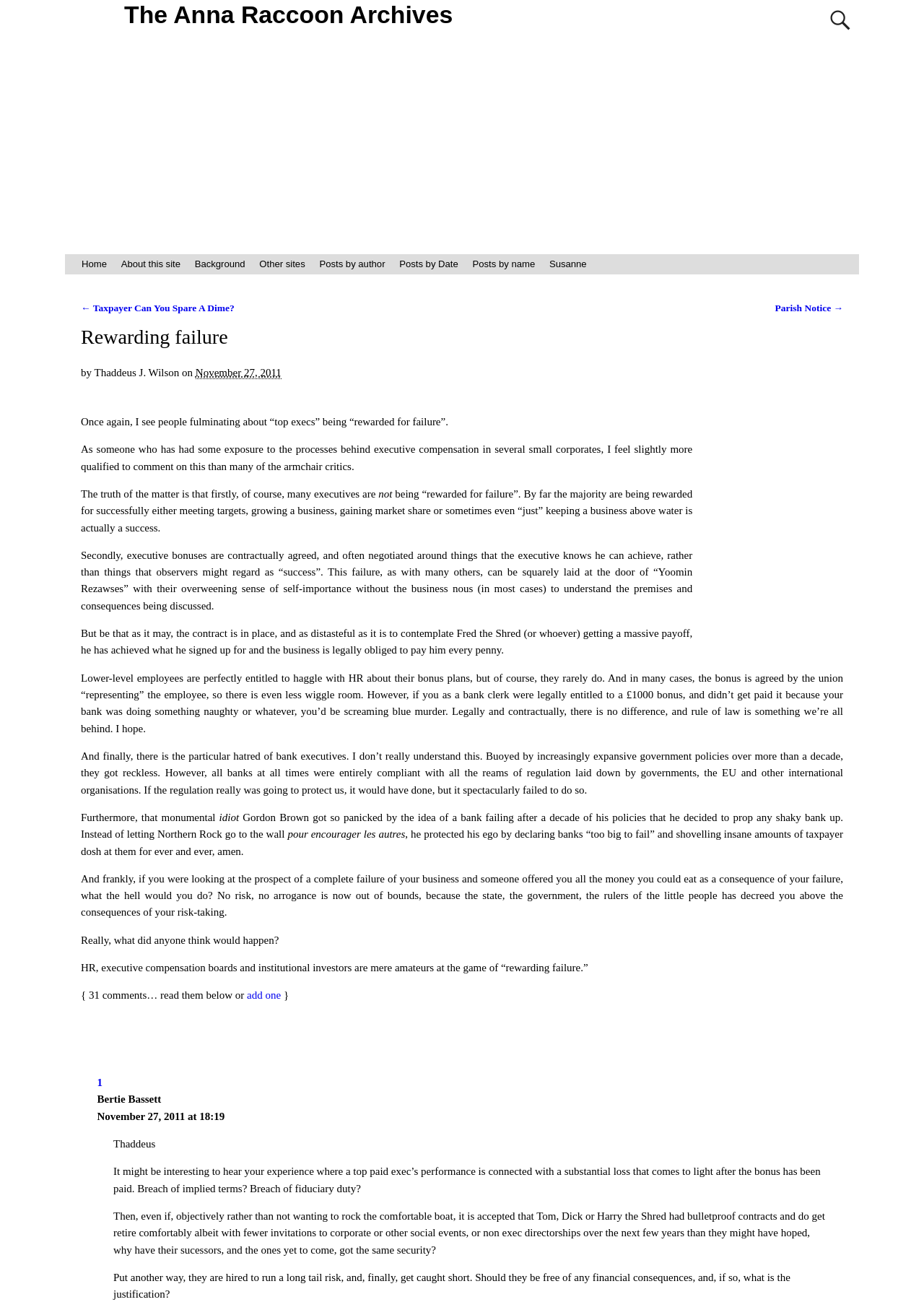Please determine the bounding box of the UI element that matches this description: Posts by author. The coordinates should be given as (top-left x, top-left y, bottom-right x, bottom-right y), with all values between 0 and 1.

[0.338, 0.195, 0.424, 0.211]